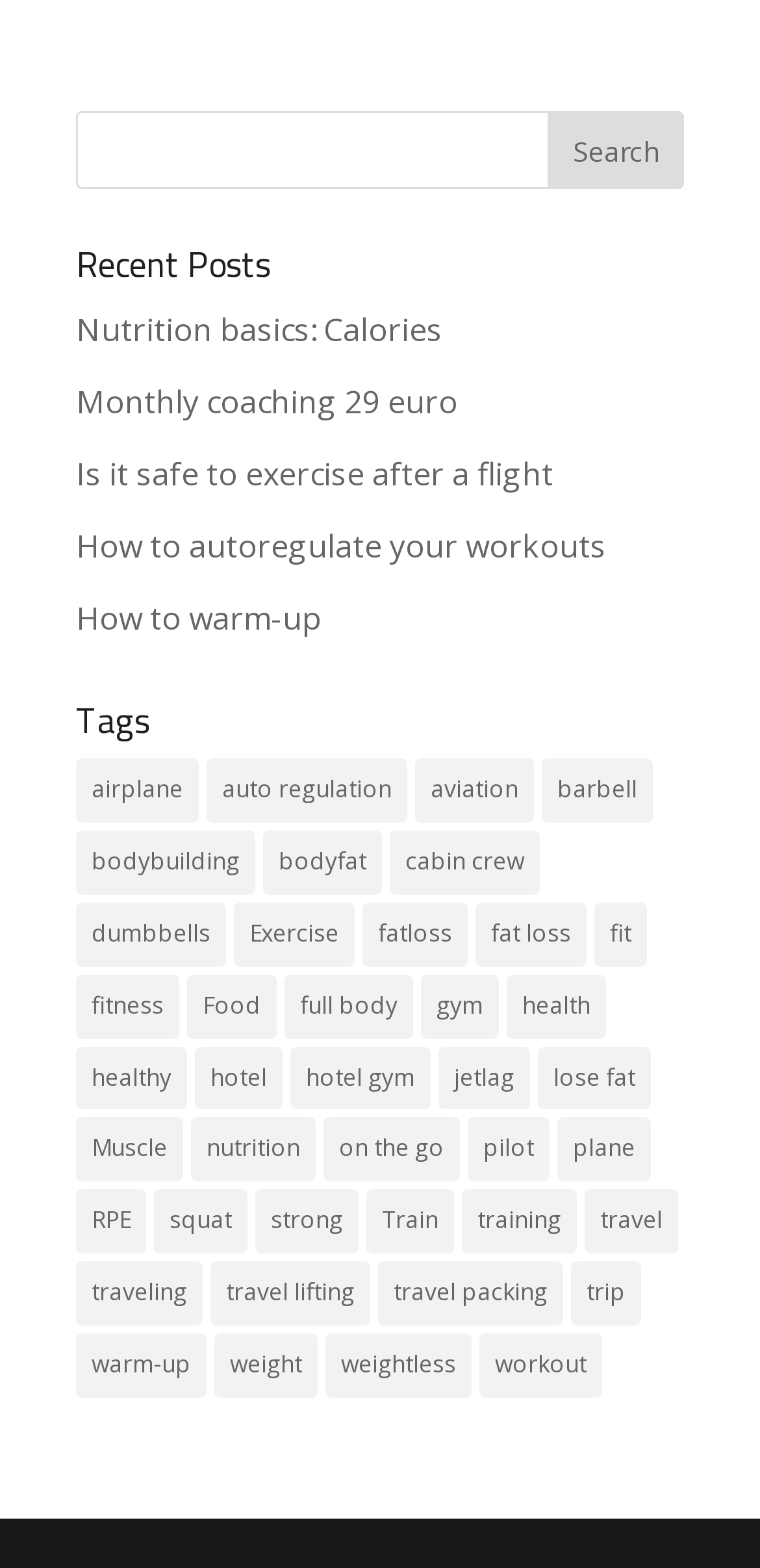Locate the bounding box coordinates of the element that should be clicked to fulfill the instruction: "Search for a keyword".

[0.1, 0.071, 0.9, 0.121]